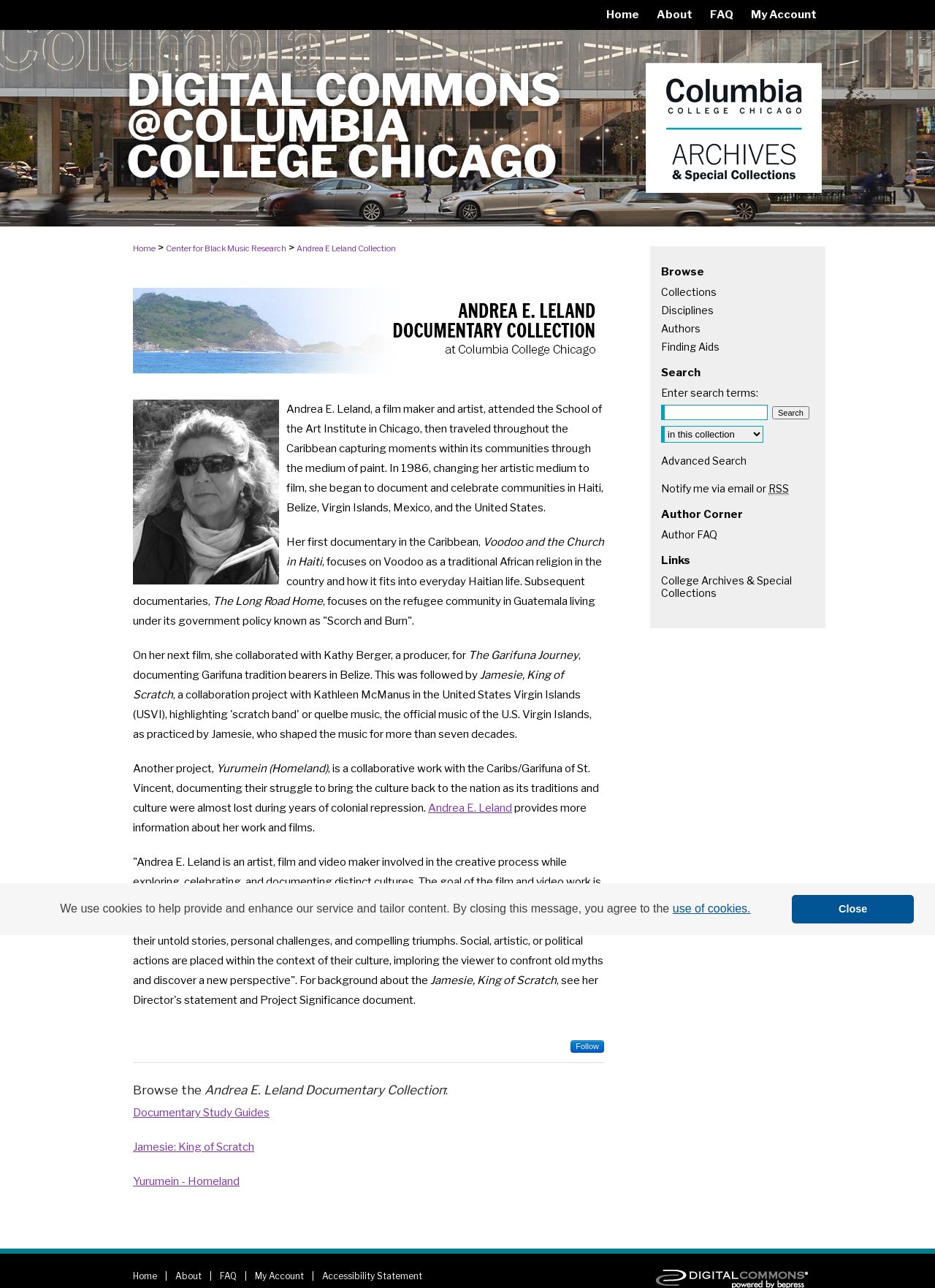Please find the bounding box coordinates in the format (top-left x, top-left y, bottom-right x, bottom-right y) for the given element description. Ensure the coordinates are floating point numbers between 0 and 1. Description: use of cookies.

[0.717, 0.697, 0.805, 0.714]